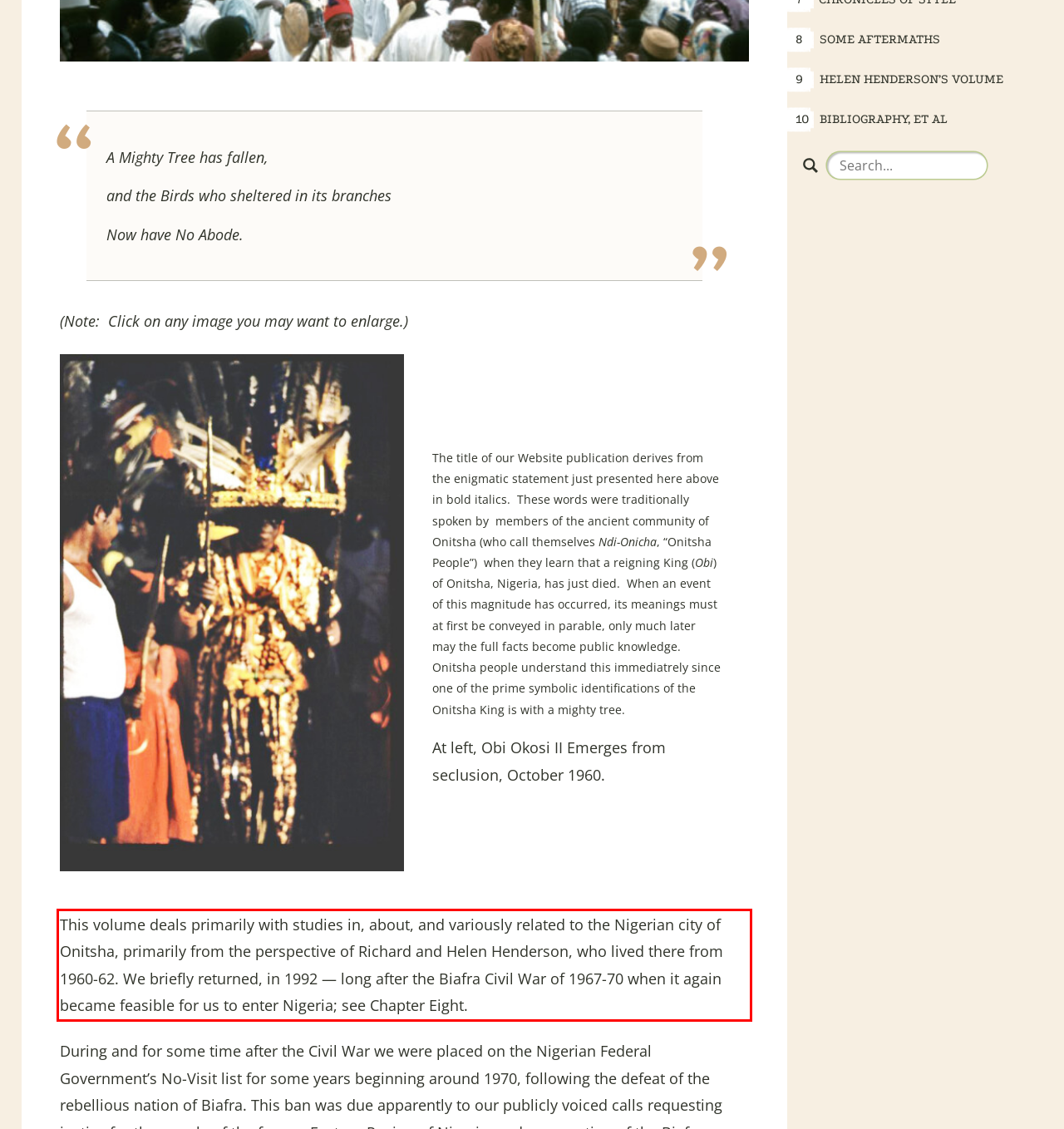Analyze the screenshot of the webpage and extract the text from the UI element that is inside the red bounding box.

This volume deals primarily with studies in, about, and variously related to the Nigerian city of Onitsha, primarily from the perspective of Richard and Helen Henderson, who lived there from 1960-62. We briefly returned, in 1992 — long after the Biafra Civil War of 1967-70 when it again became feasible for us to enter Nigeria; see Chapter Eight.